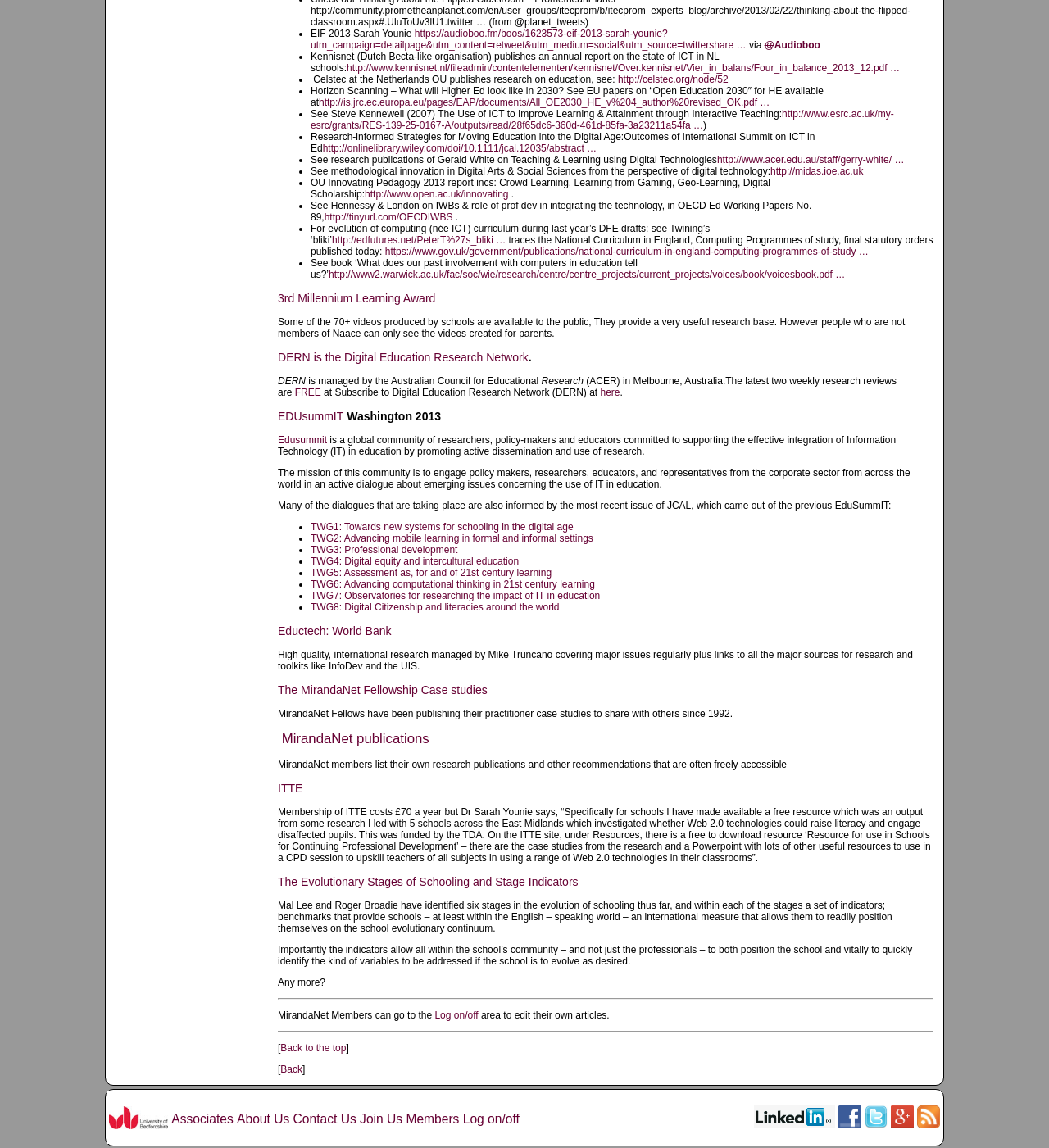Find the bounding box coordinates of the area to click in order to follow the instruction: "Read the report on the state of ICT in NL schools".

[0.33, 0.054, 0.858, 0.064]